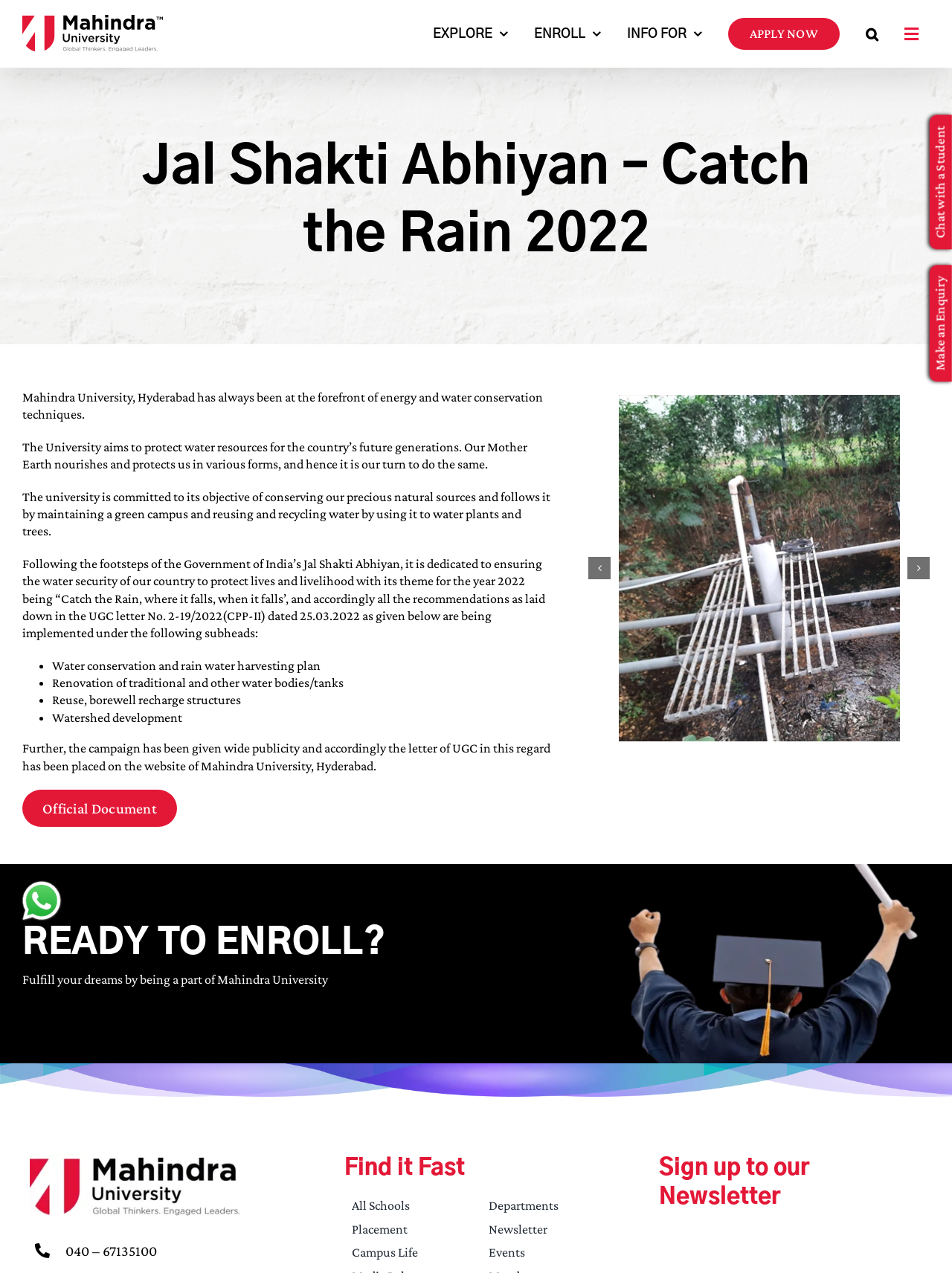What is the purpose of the university's campaign?
Examine the image and give a concise answer in one word or a short phrase.

To protect water resources